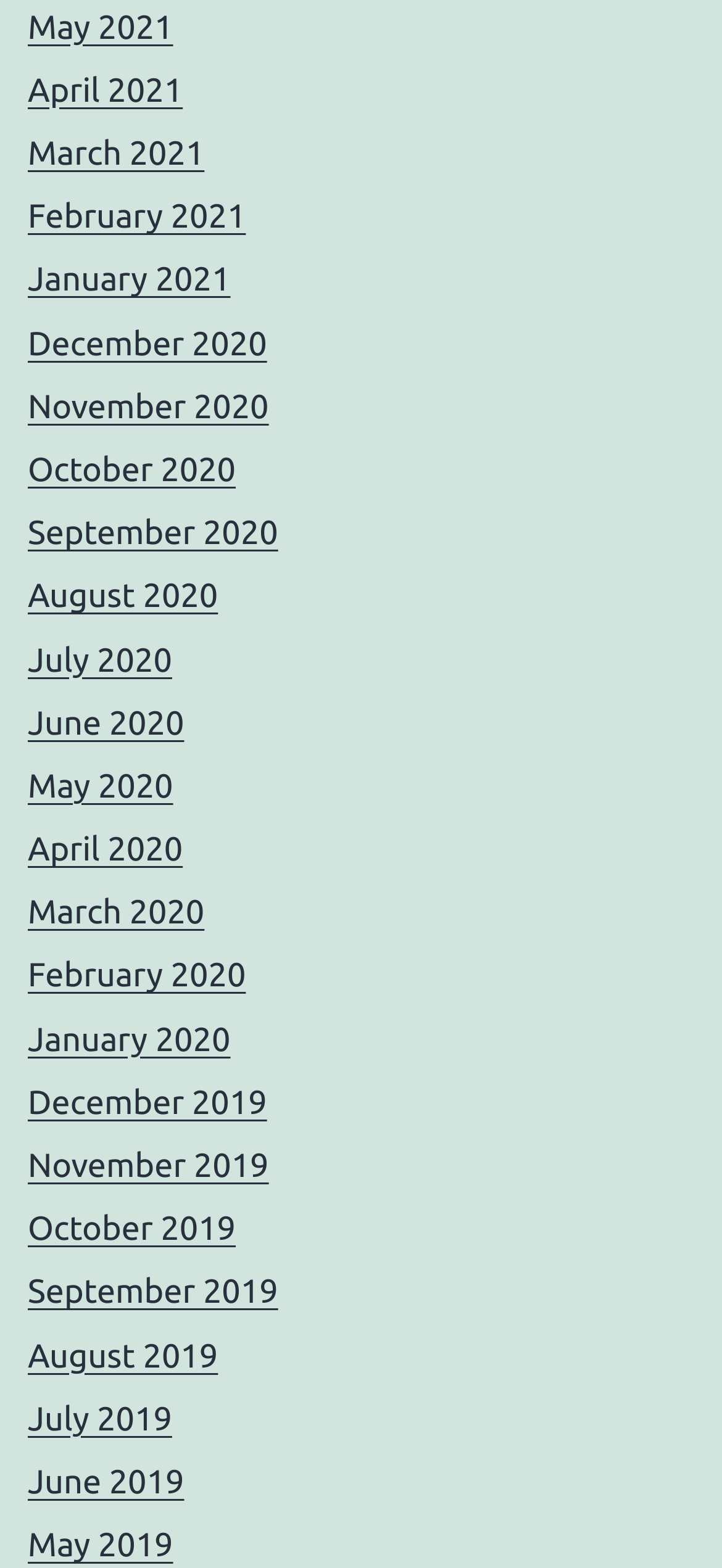Could you highlight the region that needs to be clicked to execute the instruction: "view April 2020"?

[0.038, 0.53, 0.253, 0.554]